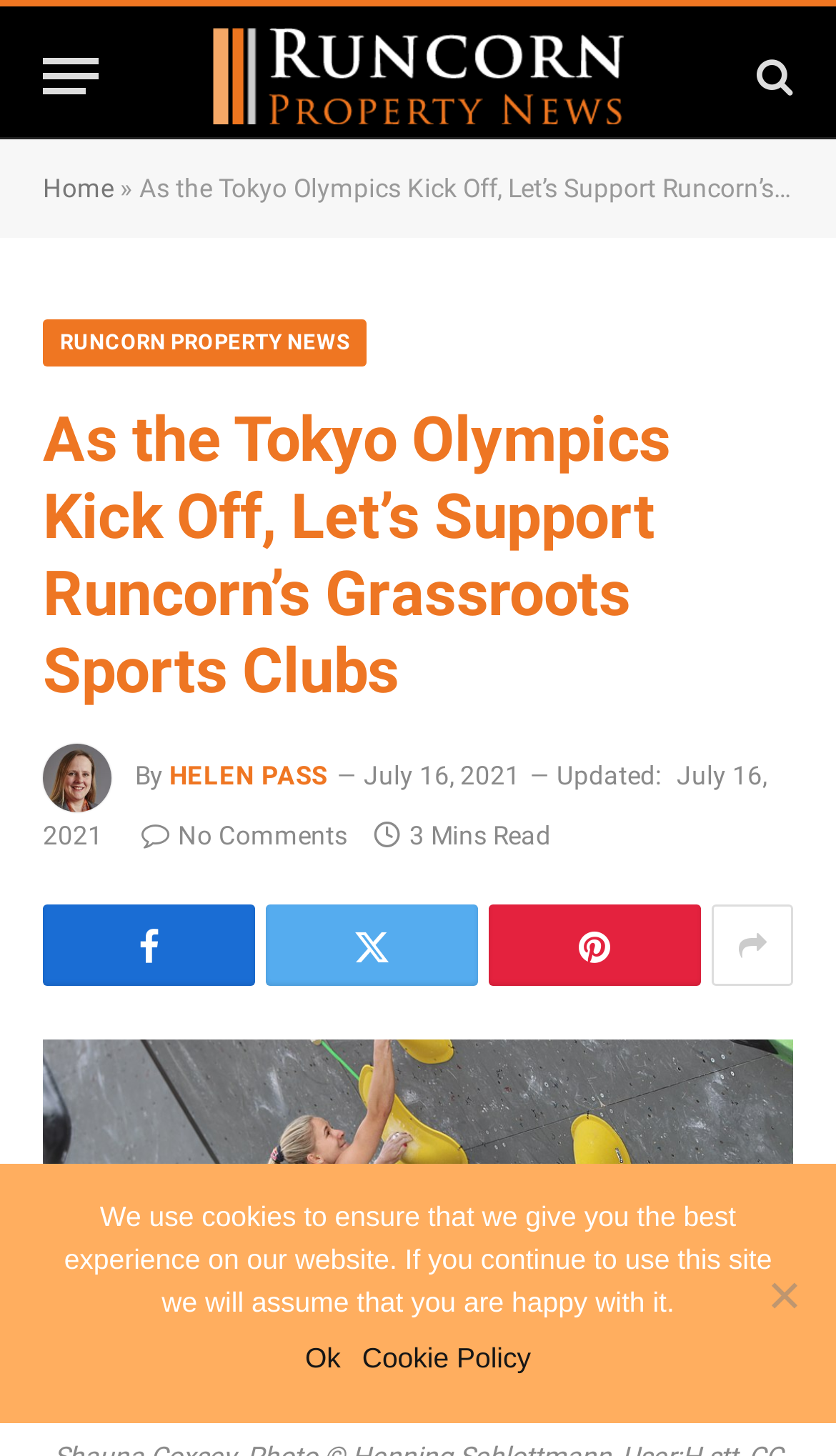Provide the bounding box coordinates in the format (top-left x, top-left y, bottom-right x, bottom-right y). All values are floating point numbers between 0 and 1. Determine the bounding box coordinate of the UI element described as: Runcorn Property News

[0.051, 0.22, 0.439, 0.252]